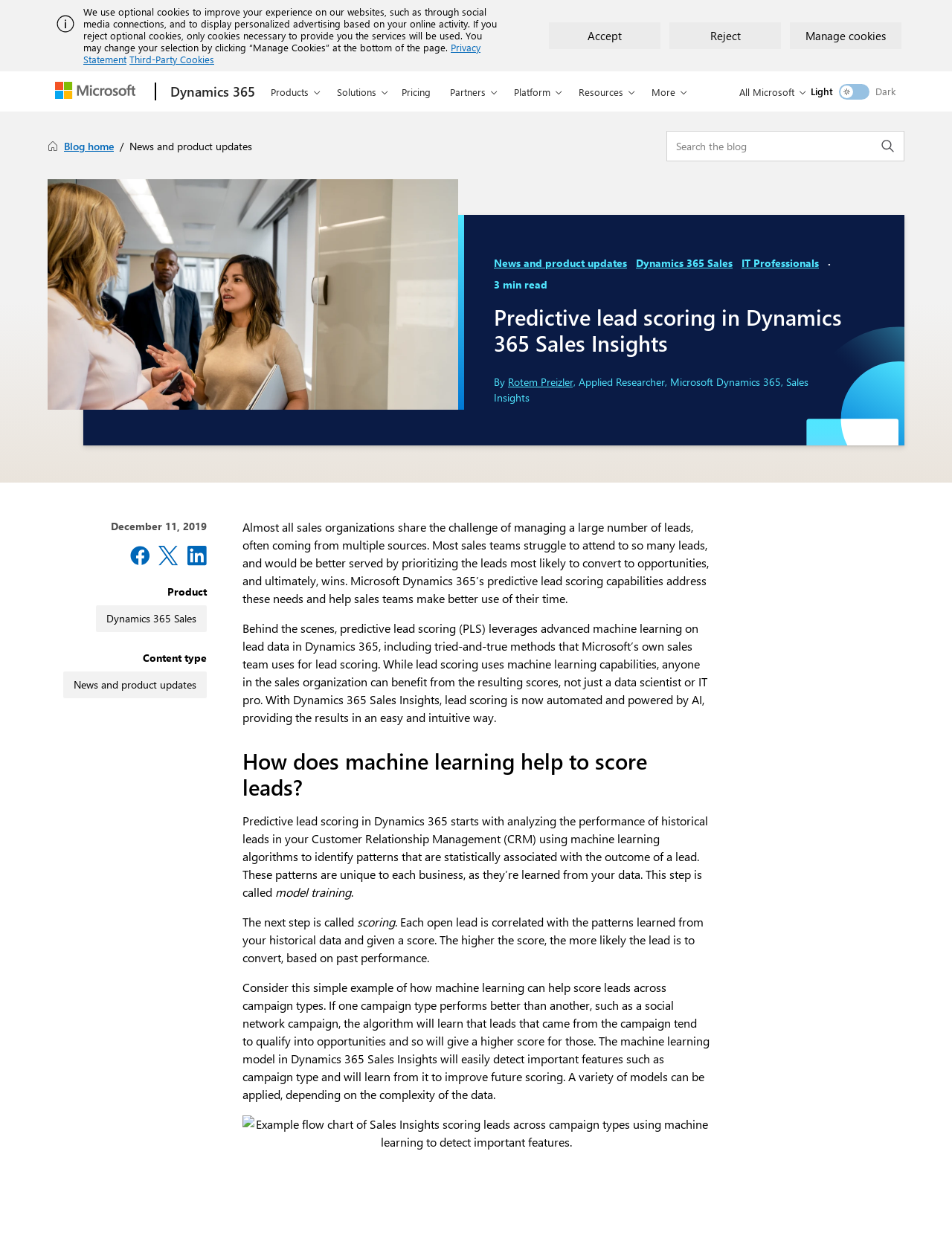Determine the bounding box coordinates for the area that should be clicked to carry out the following instruction: "Contact the institute".

None